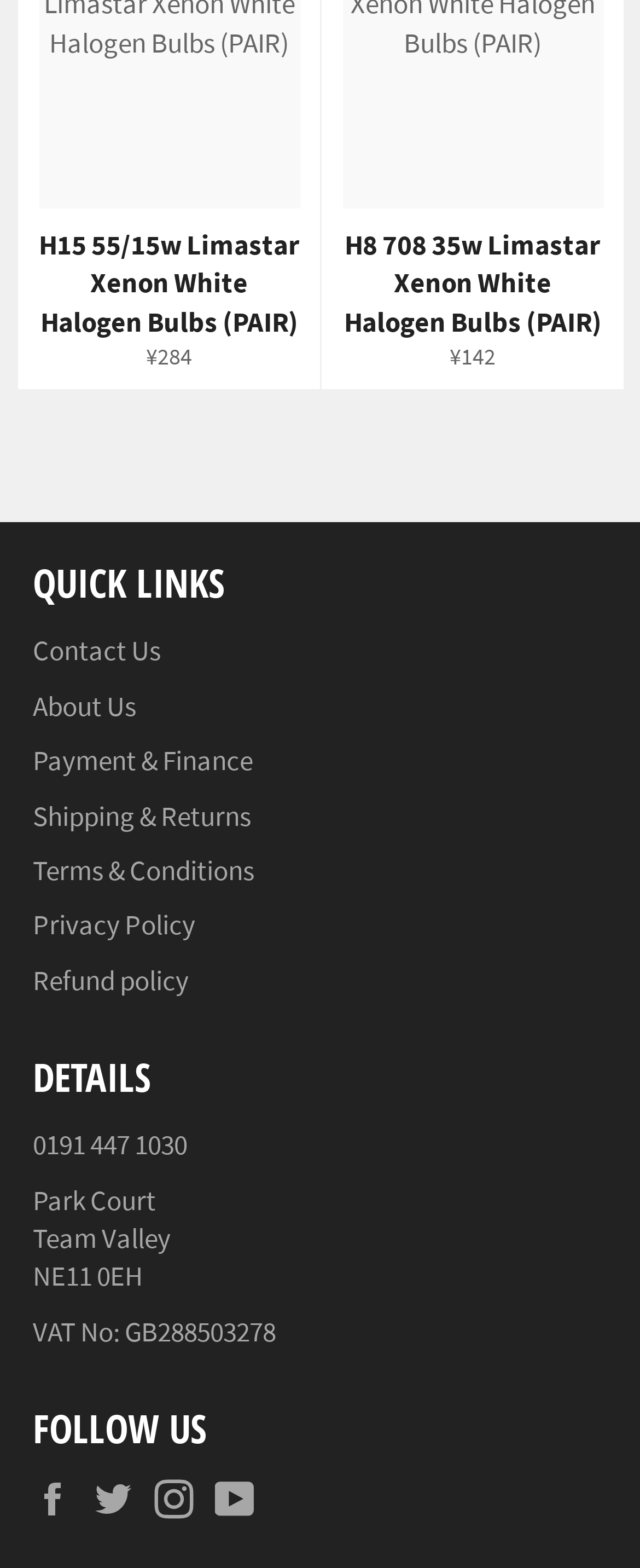What is the address of the company?
Please use the visual content to give a single word or phrase answer.

Park Court, Team Valley, NE11 0EH